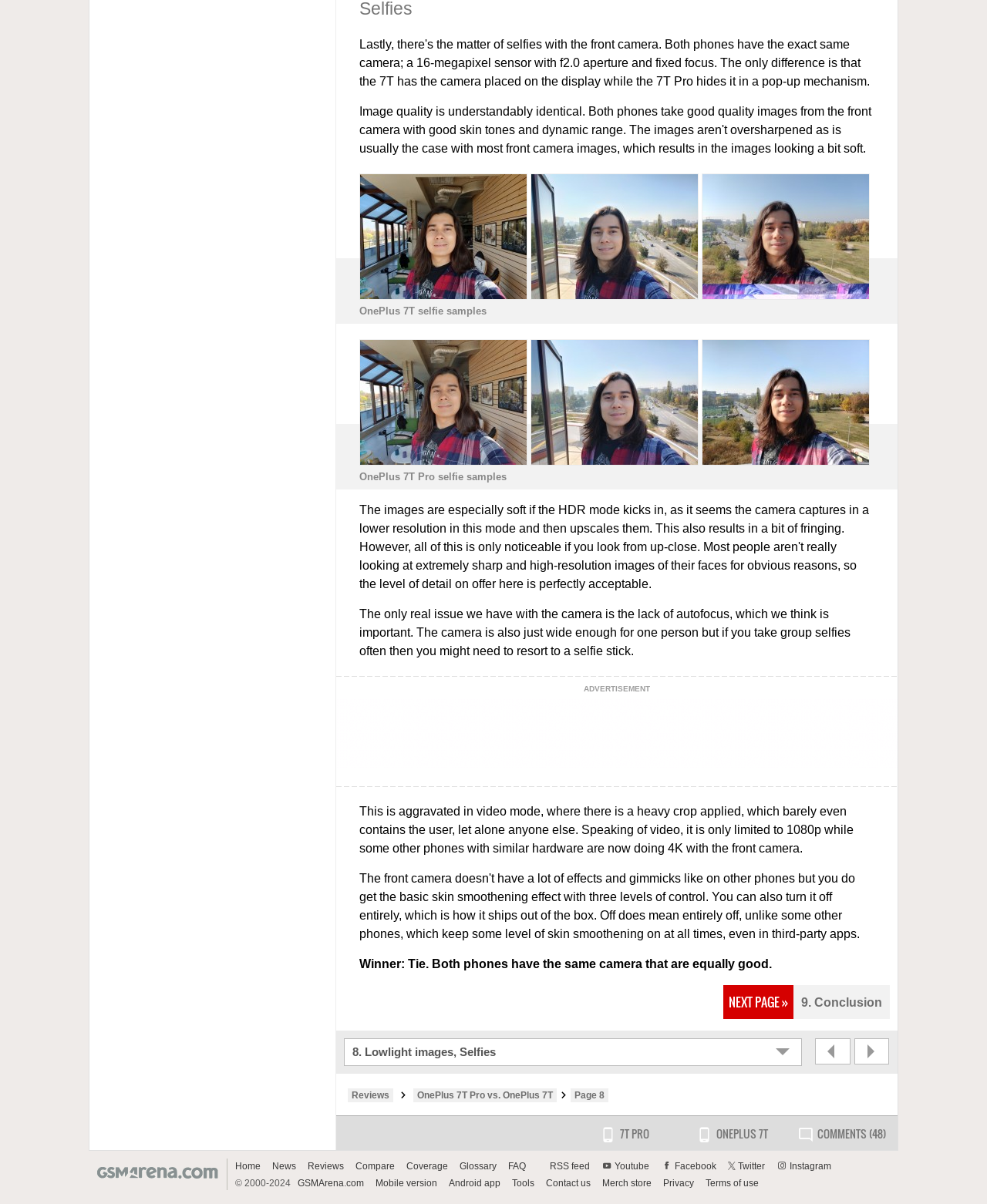Locate the bounding box of the UI element with the following description: "parent_node: OnePlus 7T selfie samples".

[0.364, 0.144, 0.534, 0.254]